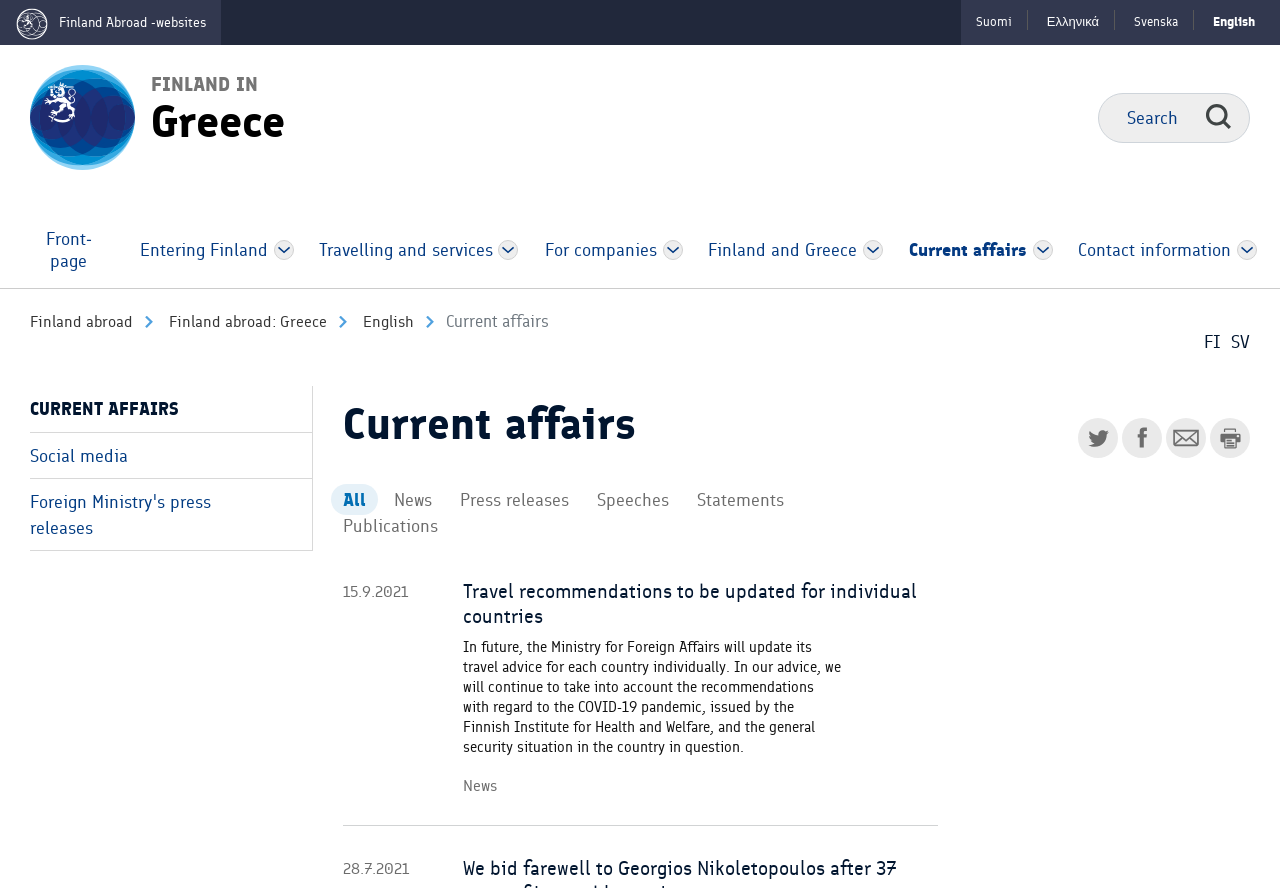What is the title of the breadcrumb navigation?
Could you answer the question in a detailed manner, providing as much information as possible?

I found the breadcrumb navigation at the top of the webpage, which shows the hierarchy of the current webpage. The title of the breadcrumb navigation is 'Finland abroad: Greece', indicating the current location of the webpage.